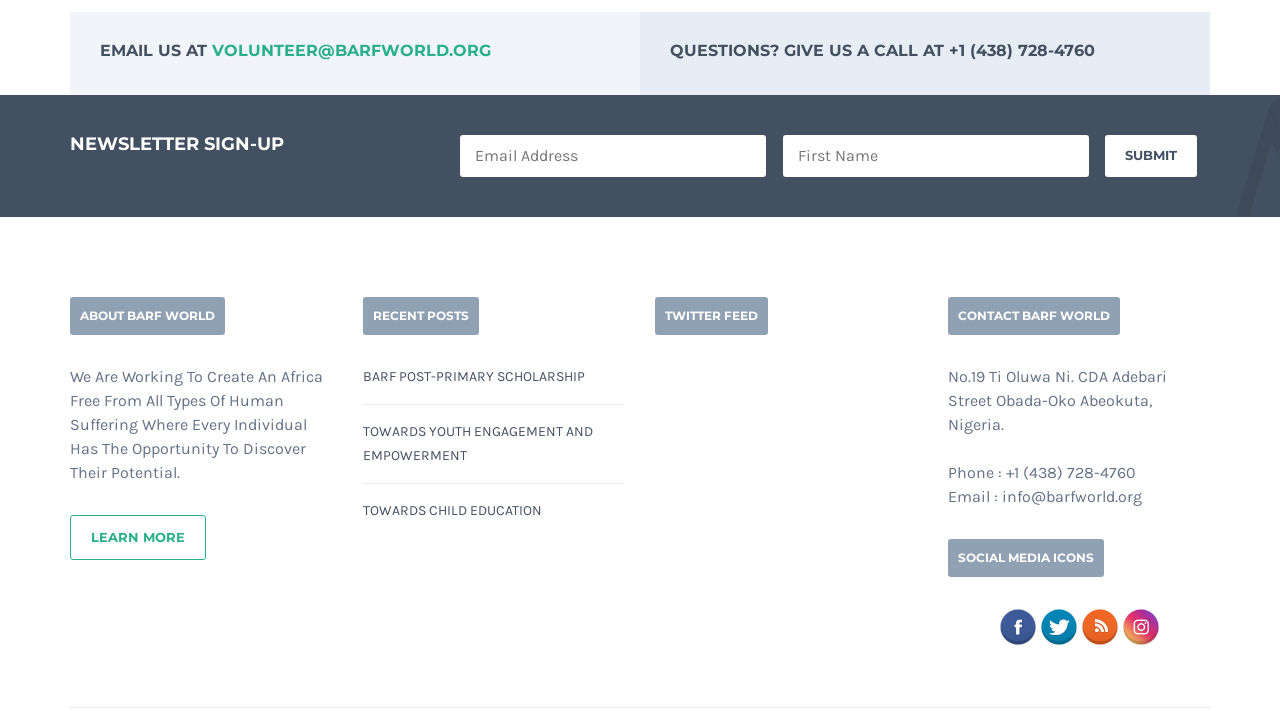Could you provide the bounding box coordinates for the portion of the screen to click to complete this instruction: "Read recent post 'BARF POST-PRIMARY SCHOLARSHIP'"?

[0.283, 0.517, 0.457, 0.541]